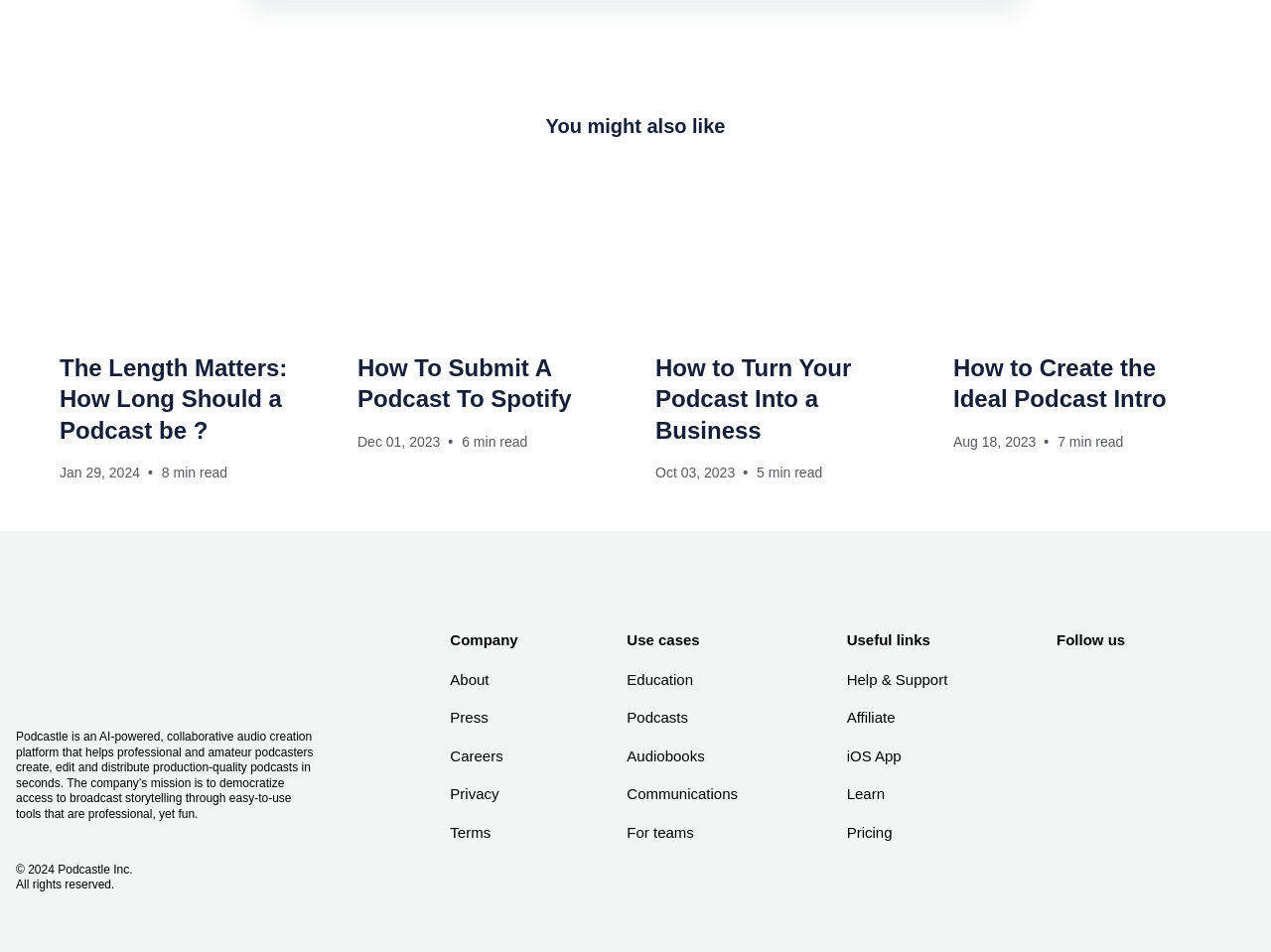Determine the coordinates of the bounding box that should be clicked to complete the instruction: "Go to Podcastle Home Page". The coordinates should be represented by four float numbers between 0 and 1: [left, top, right, bottom].

[0.012, 0.662, 0.076, 0.725]